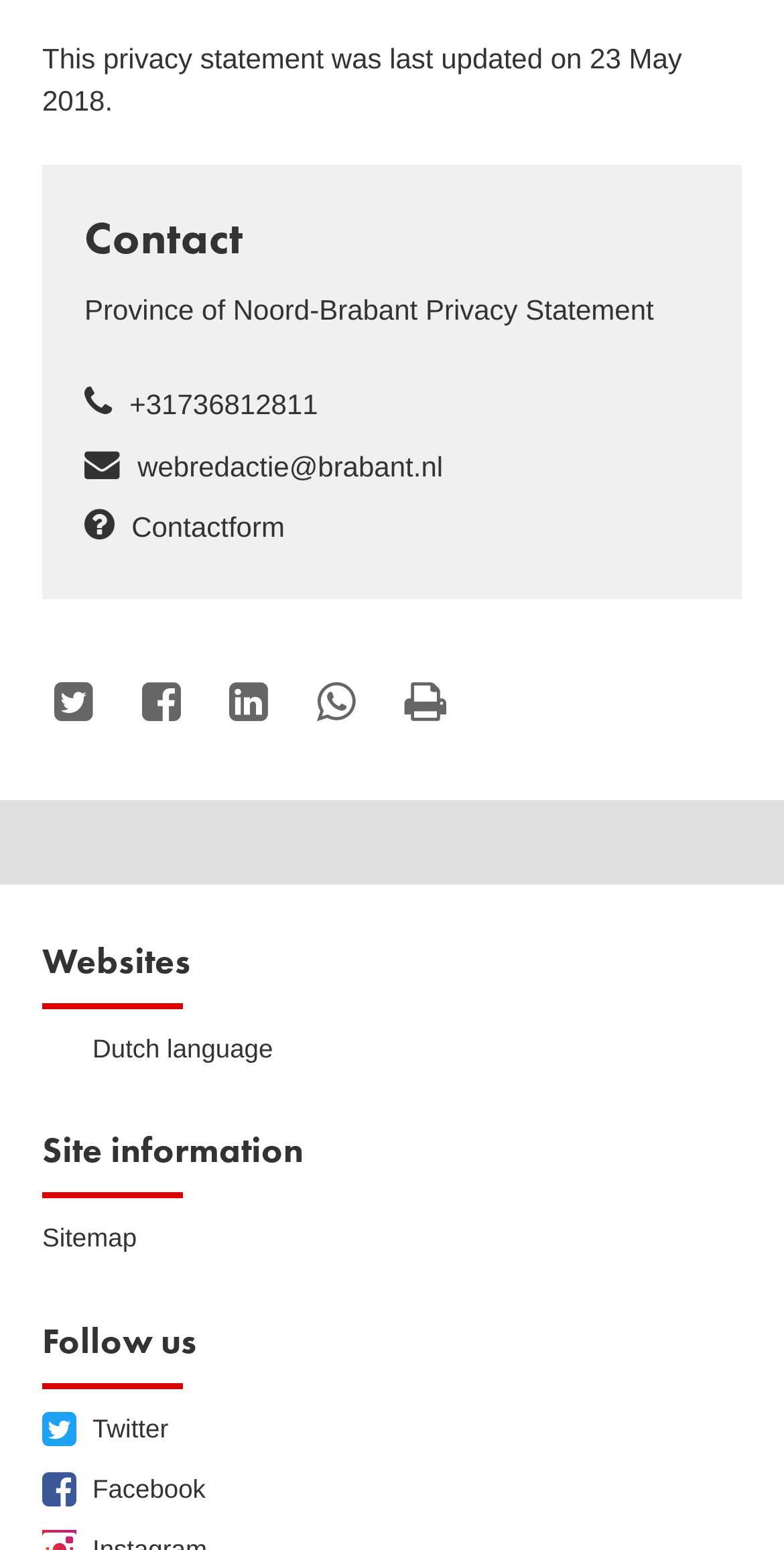Locate the bounding box coordinates of the area where you should click to accomplish the instruction: "Contact us via phone".

[0.108, 0.241, 0.406, 0.28]